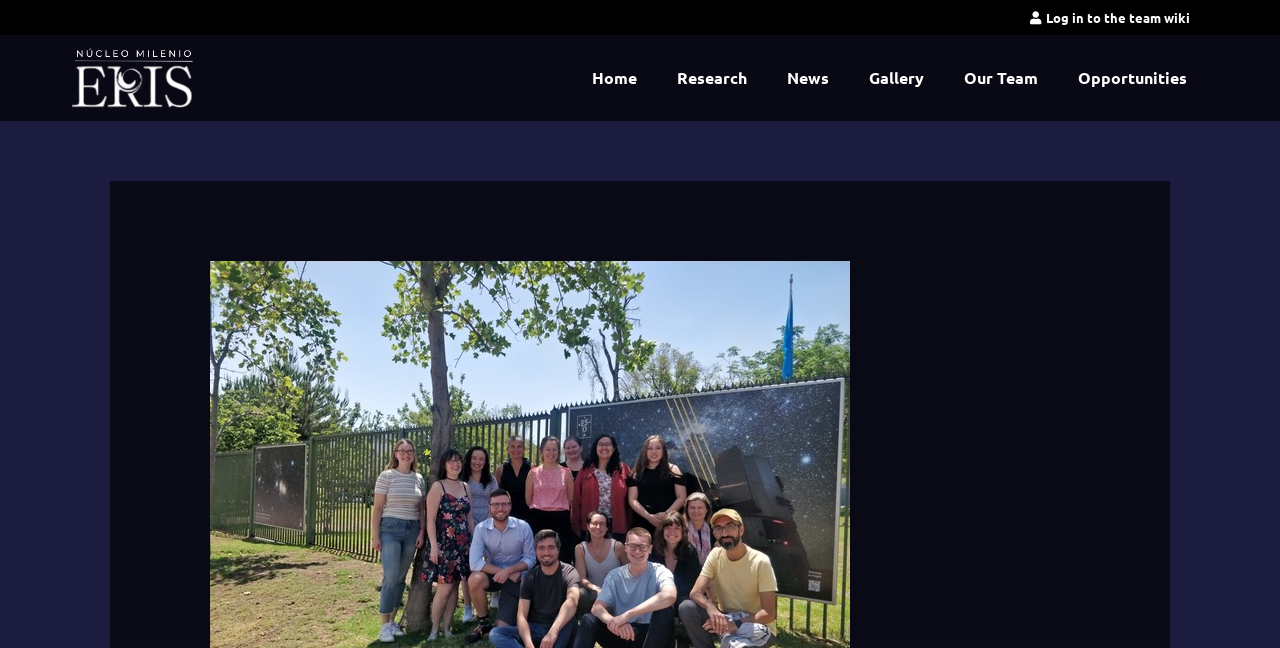Provide a single word or phrase answer to the question: 
How many links are there in the top navigation bar?

7